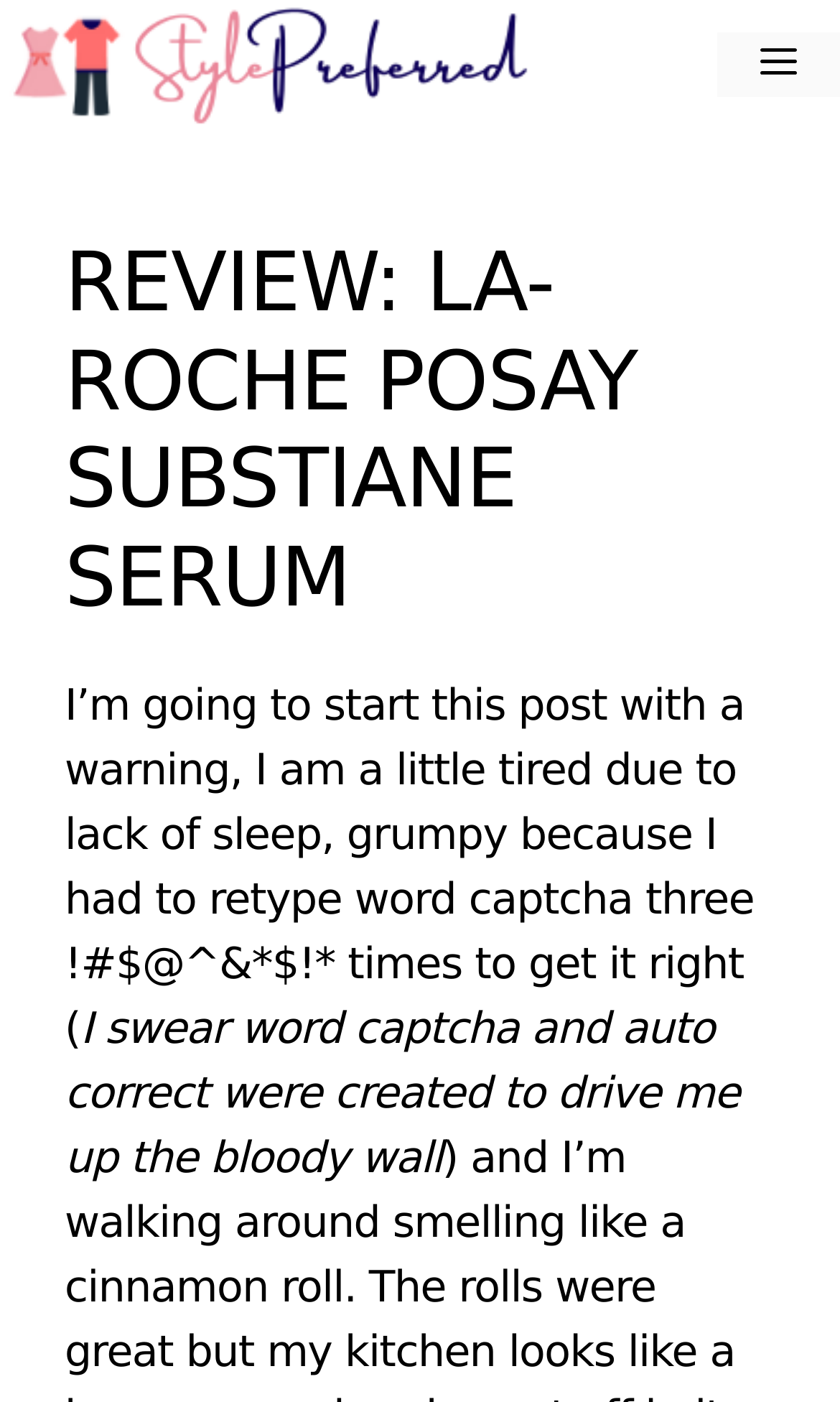How many paragraphs are in the current post?
Can you give a detailed and elaborate answer to the question?

The current post contains two paragraphs of text, which can be found in the StaticText elements with the text 'I’m going to start this post with a warning...' and 'I swear word captcha and auto correct were created to drive me up the bloody wall'.